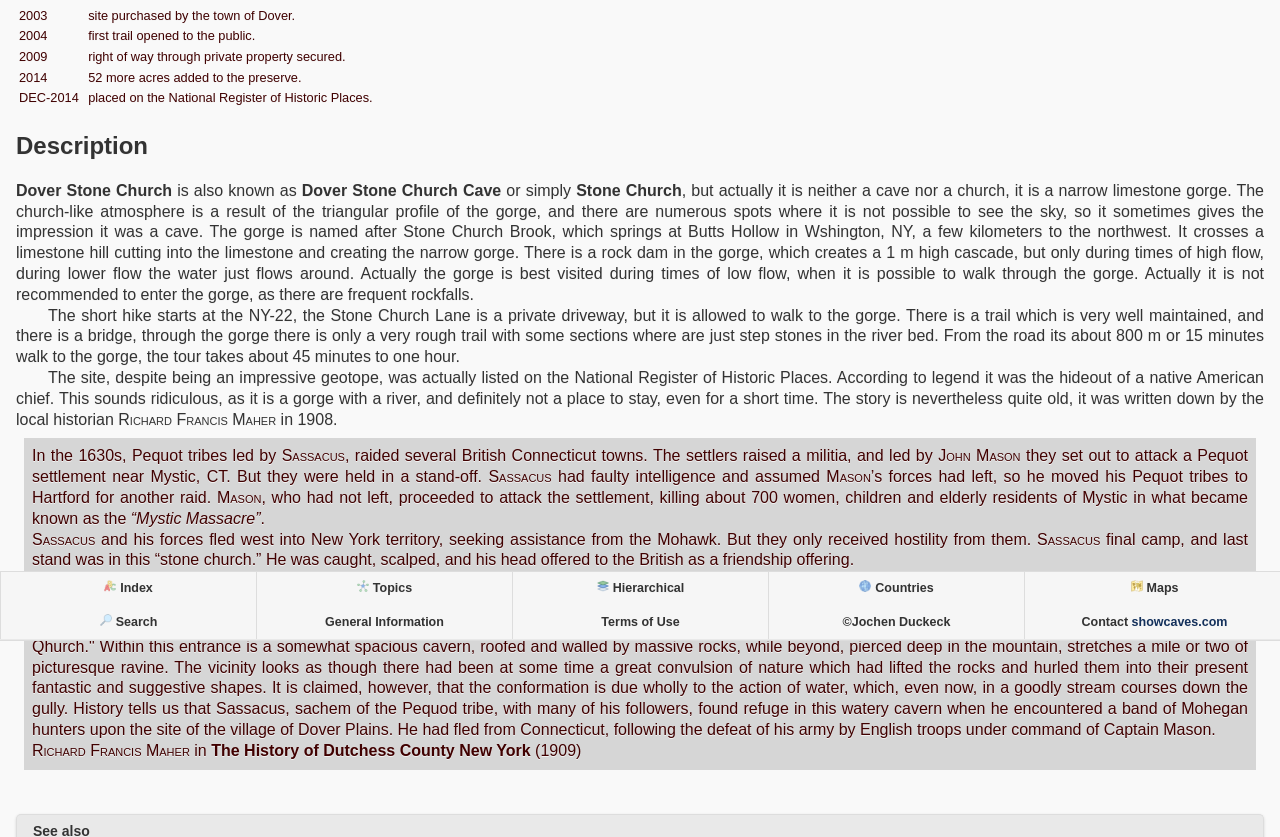Please locate the UI element described by "Terms of Use" and provide its bounding box coordinates.

[0.4, 0.723, 0.6, 0.763]